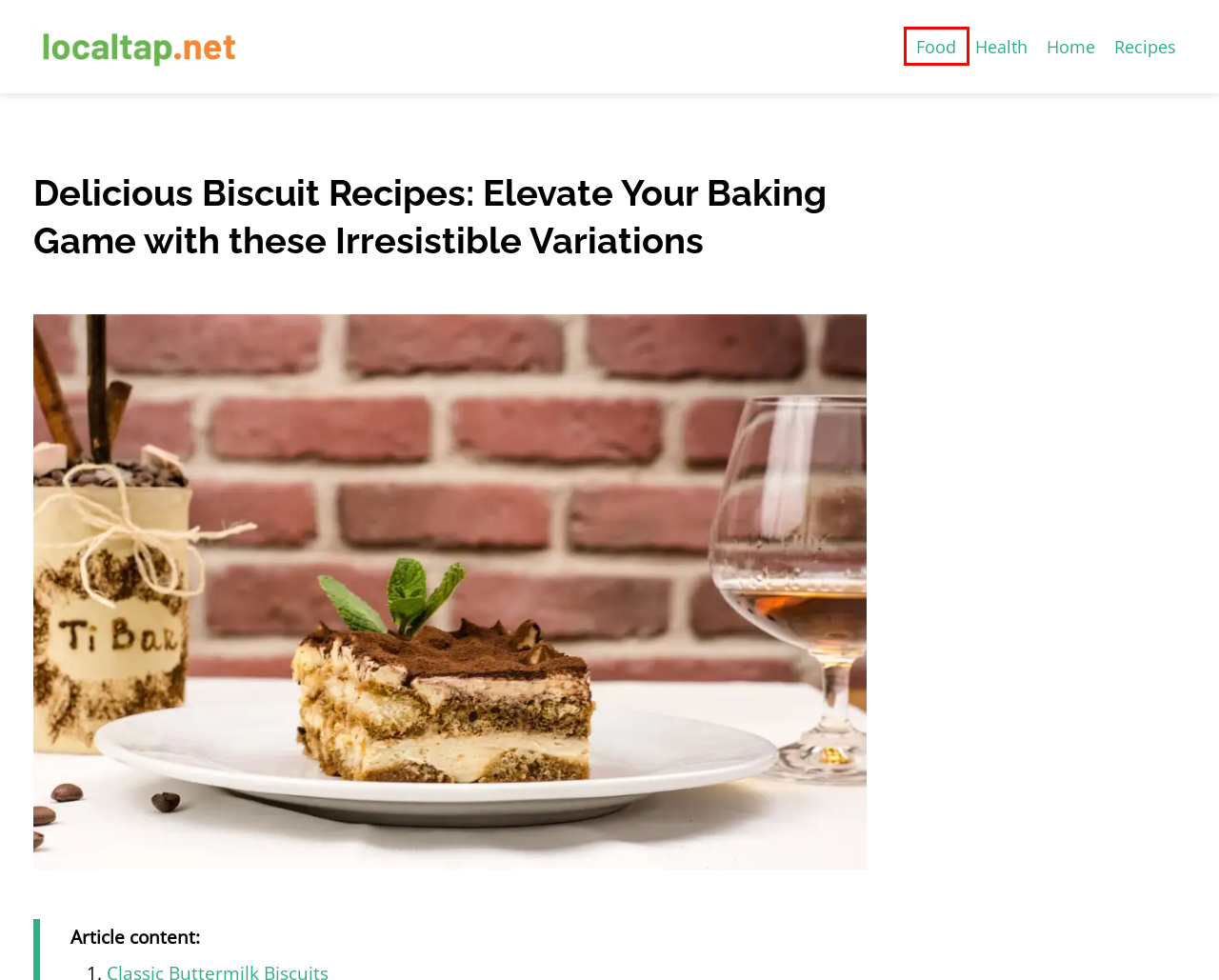Given a screenshot of a webpage with a red bounding box, please pick the webpage description that best fits the new webpage after clicking the element inside the bounding box. Here are the candidates:
A. Health < Savor the World: Explore Global Cuisines and Flavors with Food
B. Home < Savor the World: Explore Global Cuisines and Flavors with Food
C. biscuit recipes < Savor the World: Explore Global Cuisines and Flavors with Food
D. Food < Savor the World: Explore Global Cuisines and Flavors with Food
E. Savor the World: Explore Global Cuisines and Flavors with Food
F. Recipes < Savor the World: Explore Global Cuisines and Flavors with Food
G. different ways to prepare biscuits < Savor the World: Explore Global Cuisines and Flavors with Food
H. Advertising < Savor the World: Explore Global Cuisines and Flavors with Food

D